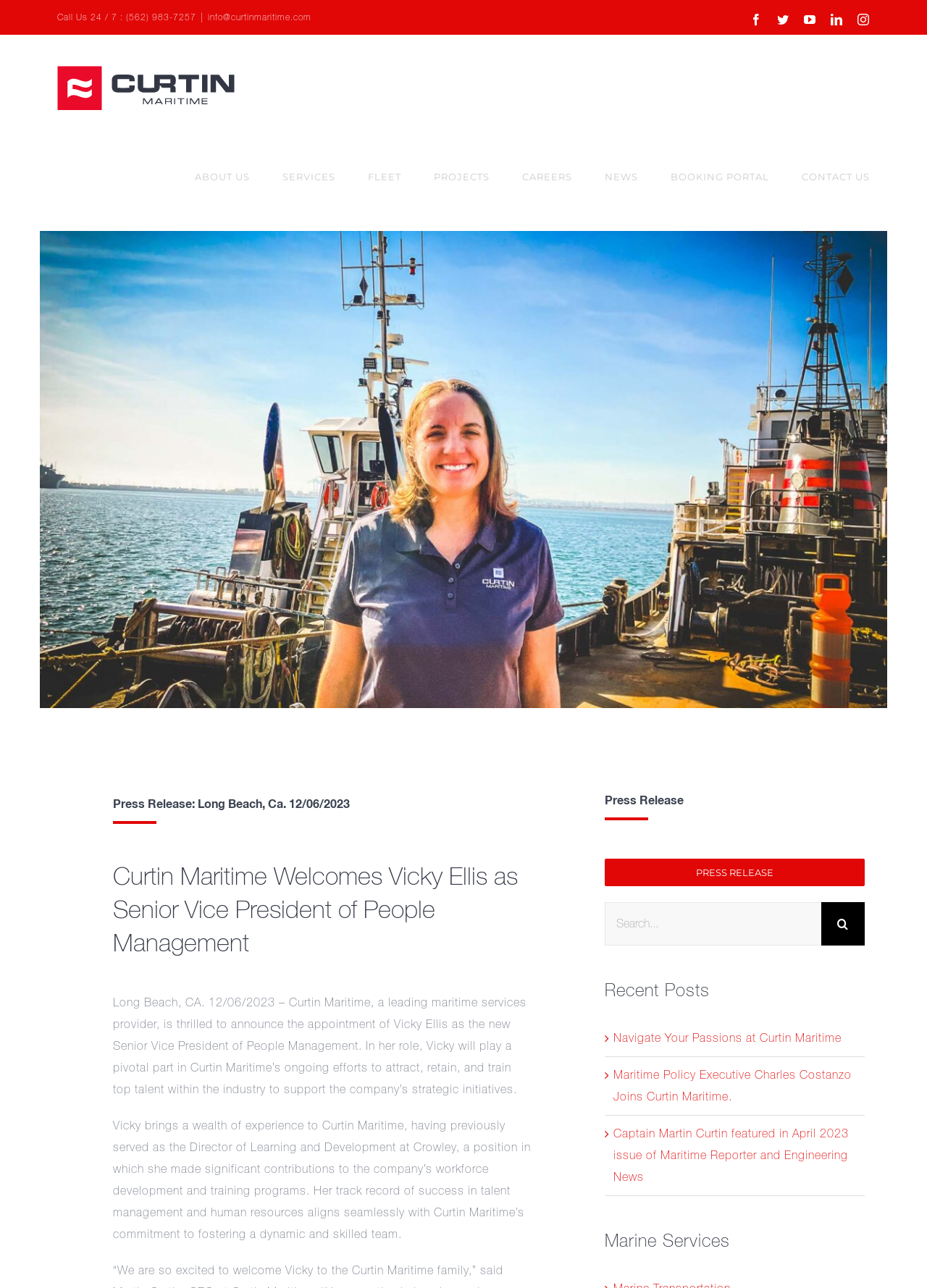Extract the bounding box coordinates for the UI element described as: "parent_node: Comment name="comment"".

None